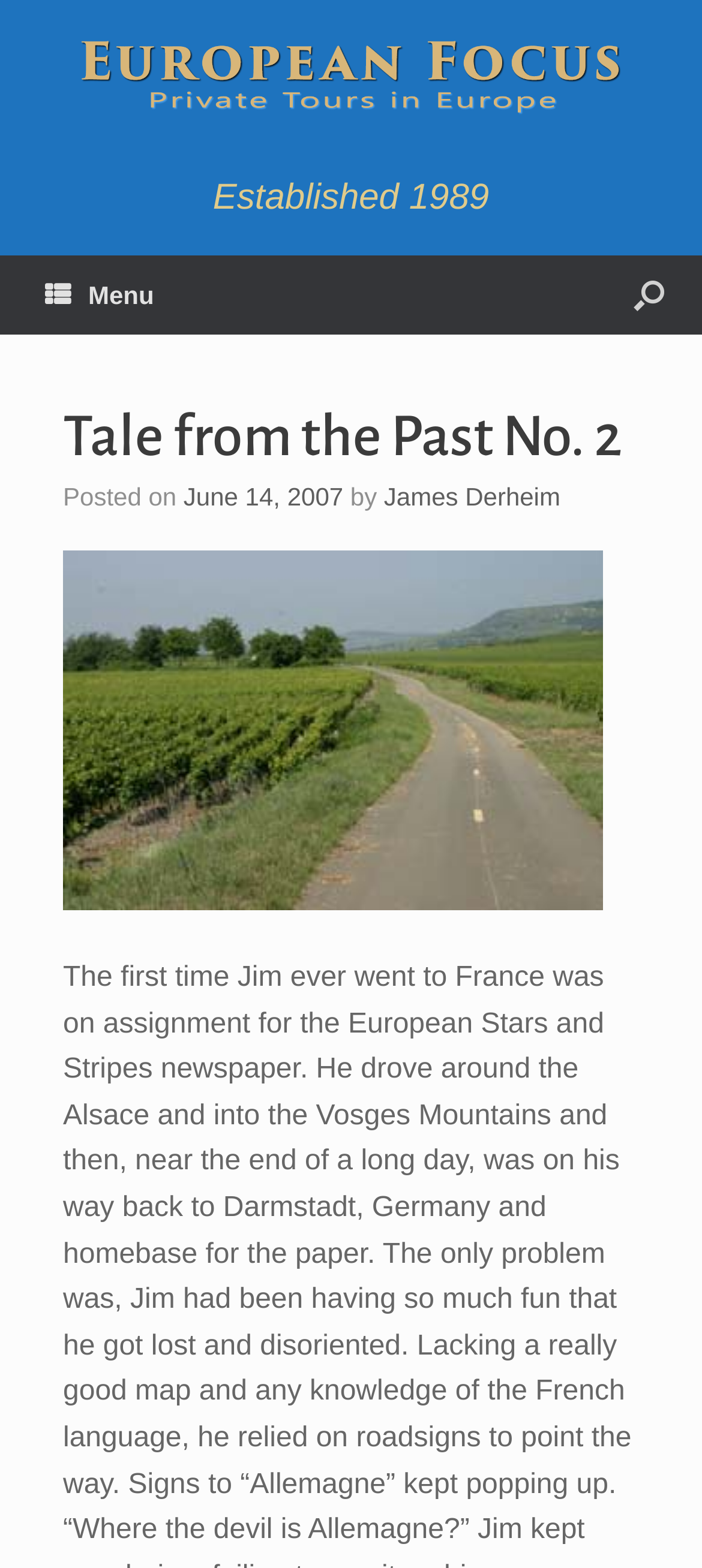Give an in-depth explanation of the webpage layout and content.

The webpage is titled "Tale from the Past No. 2 | European Focus" and features a prominent logo of European Focus at the top, taking up most of the width. Below the logo, there is a text "Established 1989" positioned roughly in the middle of the page.

On the left side, there is a menu icon represented by a Unicode character, which is followed by a header section that contains the title "Tale from the Past No. 2" and some metadata about the post, including the date "June 14, 2007" and the author "James Derheim".

The main content of the page is accompanied by an image, "lonelyroad.jpg", which is positioned below the header section and takes up a significant portion of the page. The image is centered, leaving some space on either side.

There is no clear indication of the main content of the page, but the meta description suggests that it might be a story about Jim's first trip to France, where he drove around the Alsace and into the Vosges Mountains.